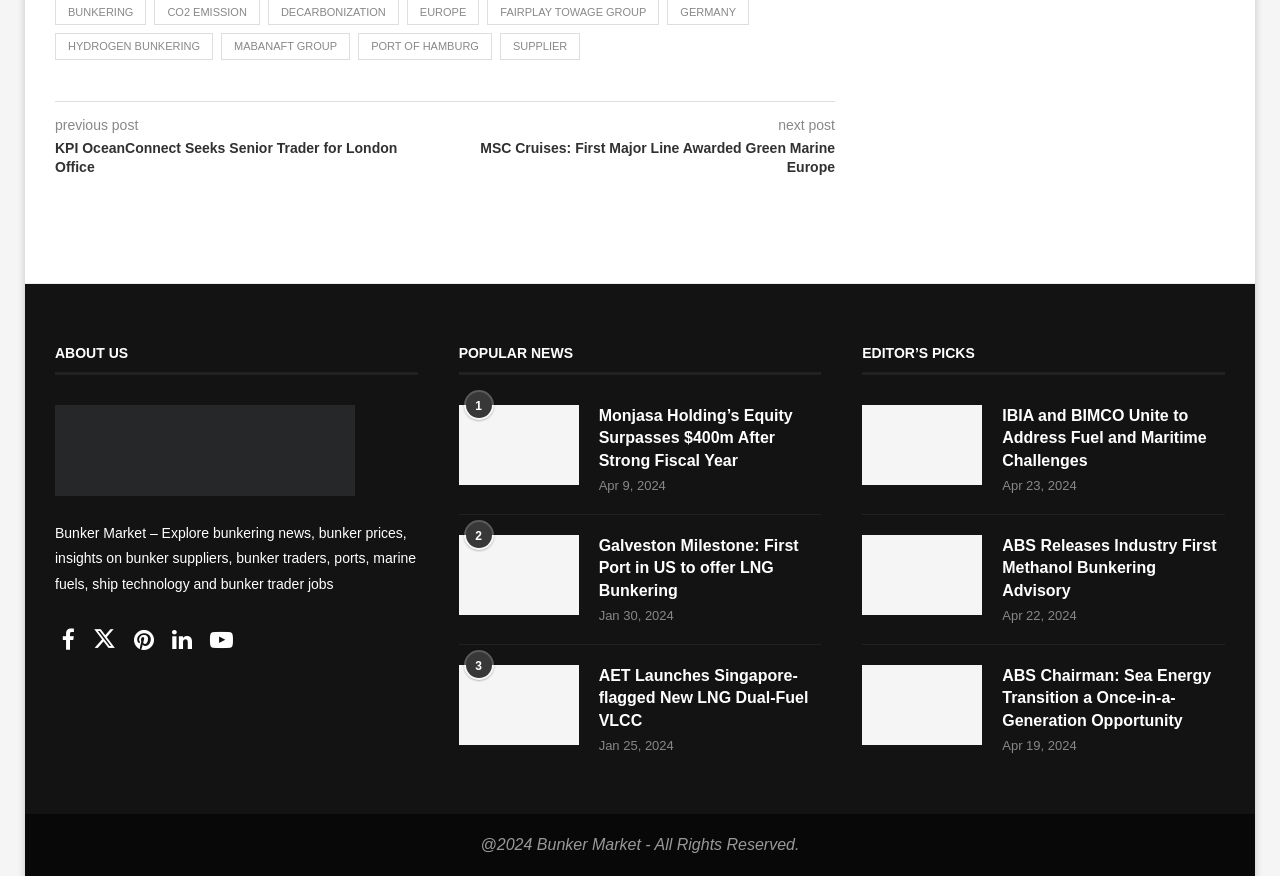Based on what you see in the screenshot, provide a thorough answer to this question: What is the title of the latest news article?

The title of the latest news article can be found in the link element with the text 'KPI OceanConnect Seeks Senior Trader for London Office' and the heading element with the same text, which is located at the top of the webpage.